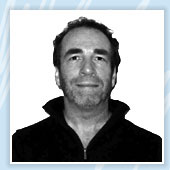Break down the image and describe every detail you can observe.

This image features a headshot of Kevin Byron, who is identified as a NESTA Fellow at the University of Hull. The portrait presents him with a neutral expression, adding to the professional tone of the image. He is depicted wearing a dark jacket, against a simple background, which serves to highlight his features effectively. This representation is part of the "Creativity or Conformity? Building Cultures of Creativity in Higher Education" conference's materials, where he likely contributes his insights on educational innovation and creativity.